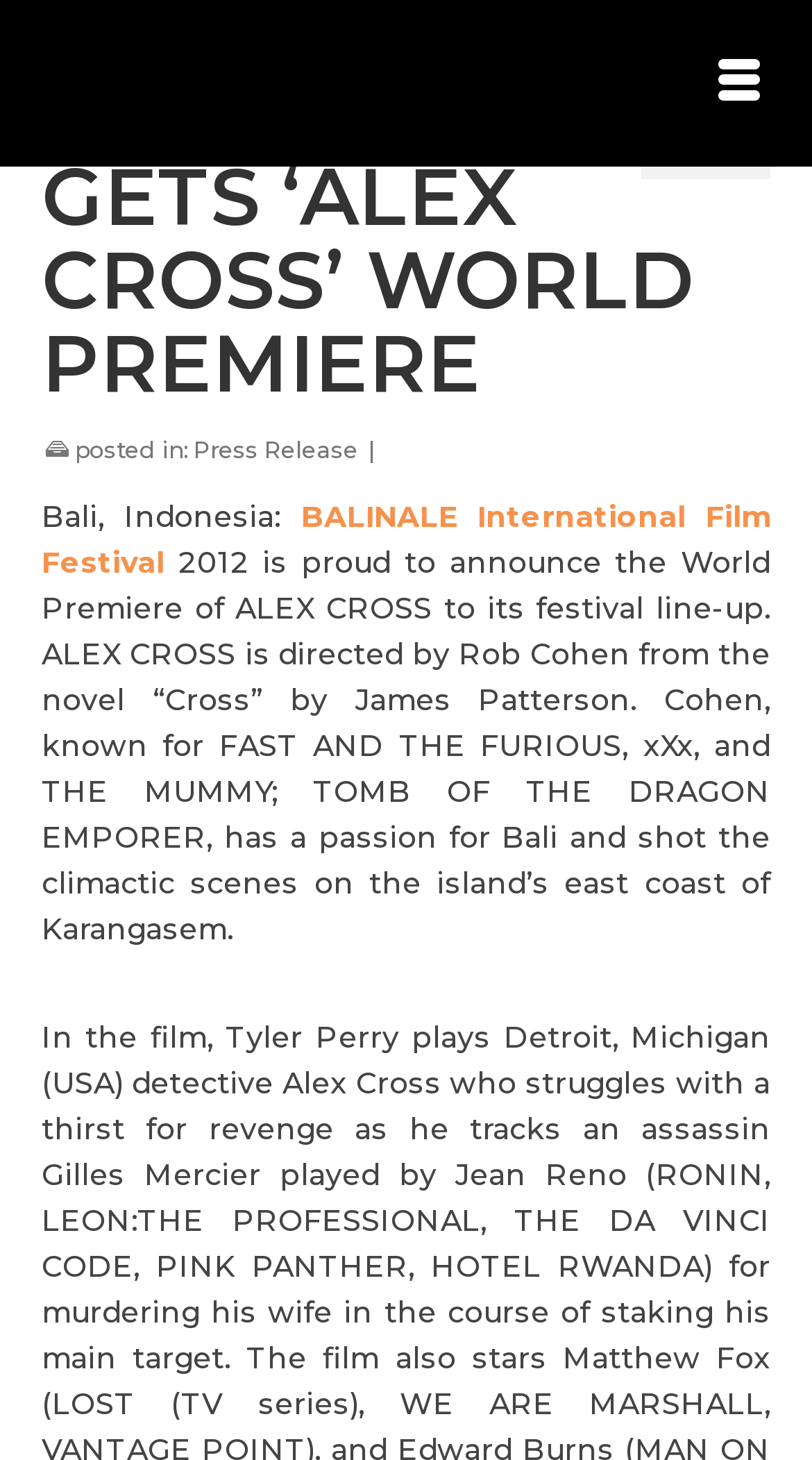Calculate the bounding box coordinates for the UI element based on the following description: "BALINALE International Film Festival". Ensure the coordinates are four float numbers between 0 and 1, i.e., [left, top, right, bottom].

[0.051, 0.341, 0.949, 0.398]